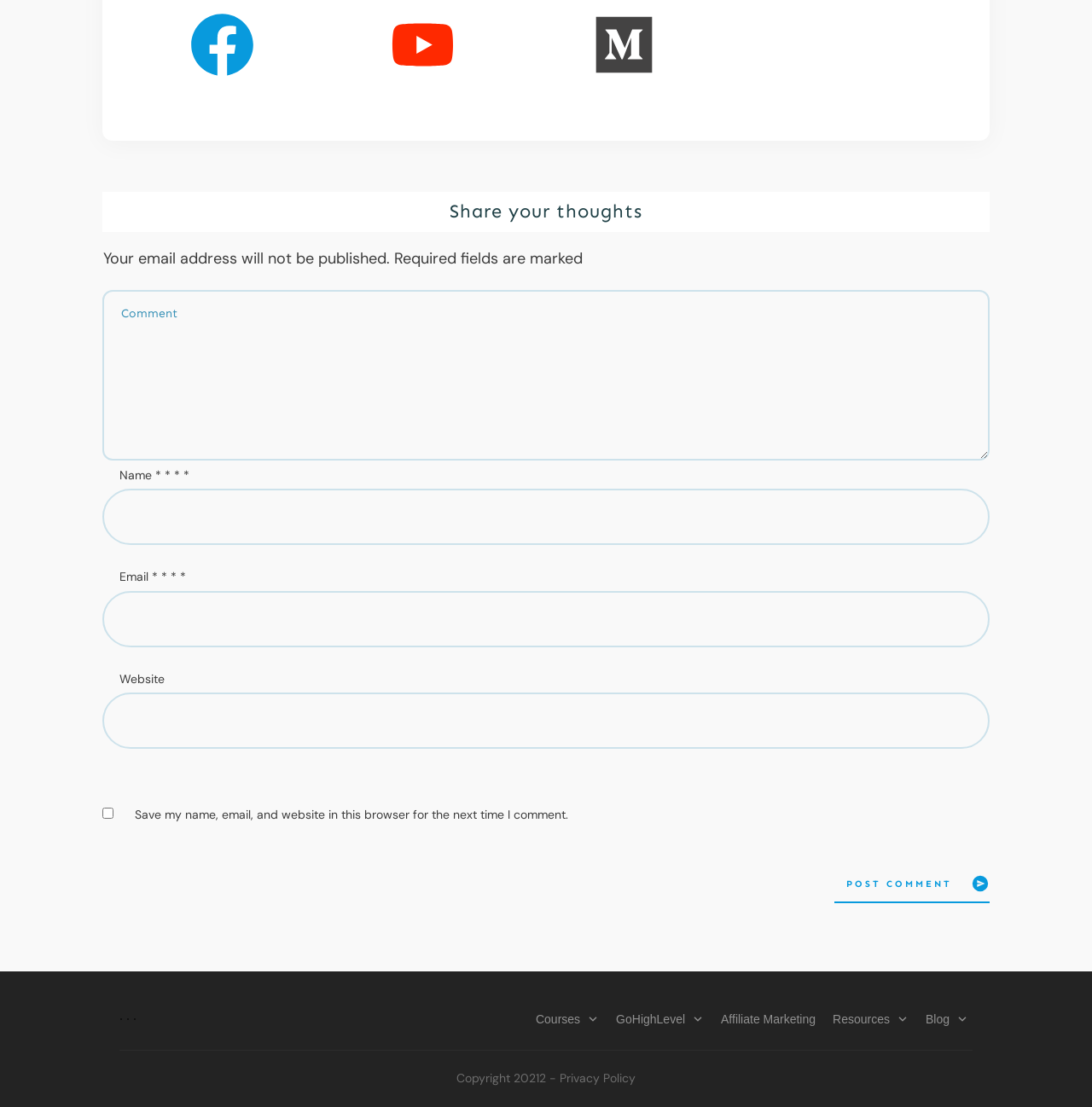Using the element description parent_node: Website name="url", predict the bounding box coordinates for the UI element. Provide the coordinates in (top-left x, top-left y, bottom-right x, bottom-right y) format with values ranging from 0 to 1.

[0.094, 0.626, 0.906, 0.677]